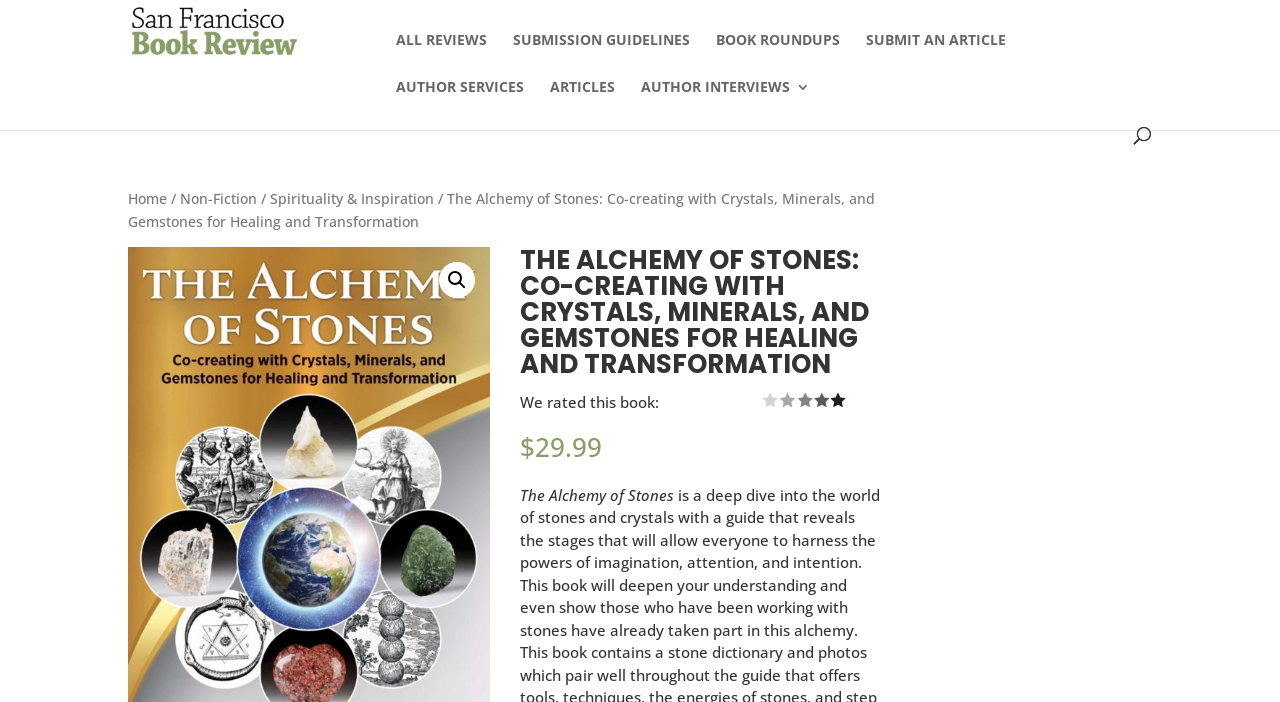Determine the bounding box for the UI element that matches this description: "Author Interviews".

[0.501, 0.114, 0.633, 0.181]